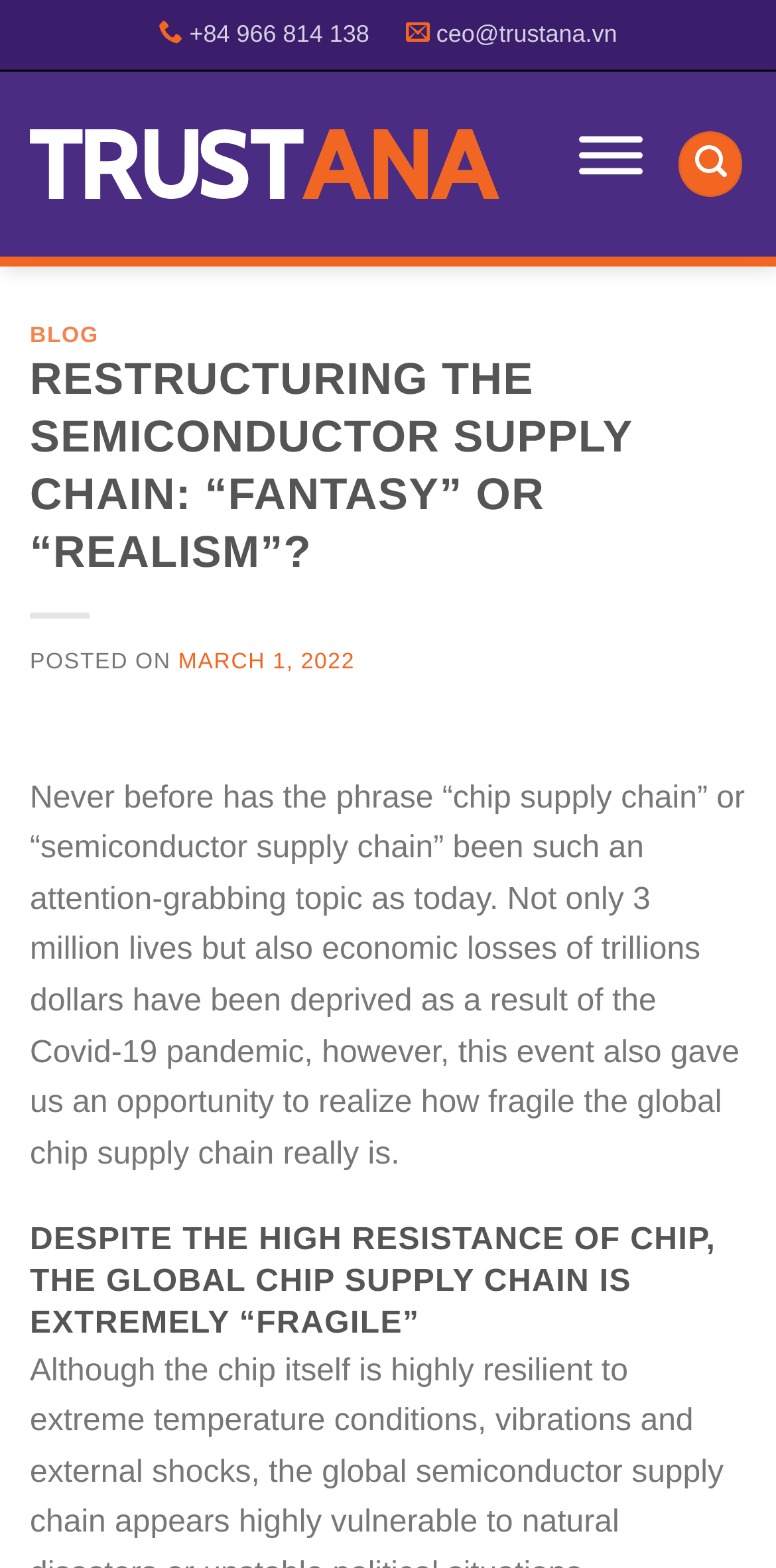Identify and extract the main heading of the webpage.

RESTRUCTURING THE SEMICONDUCTOR SUPPLY CHAIN: “FANTASY” OR “REALISM”?